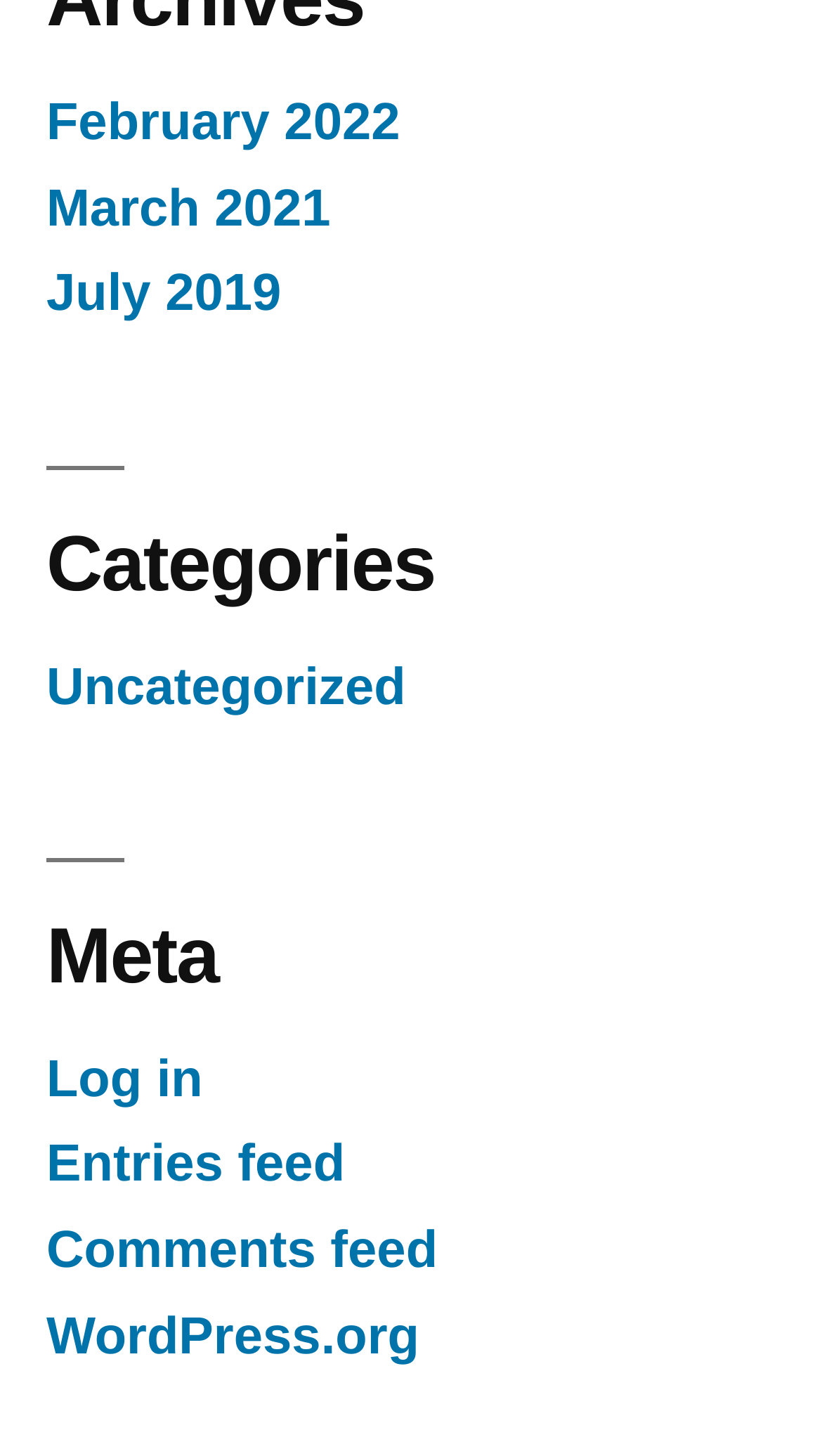How many feed links are there in the 'Meta' section?
Look at the image and answer with only one word or phrase.

2